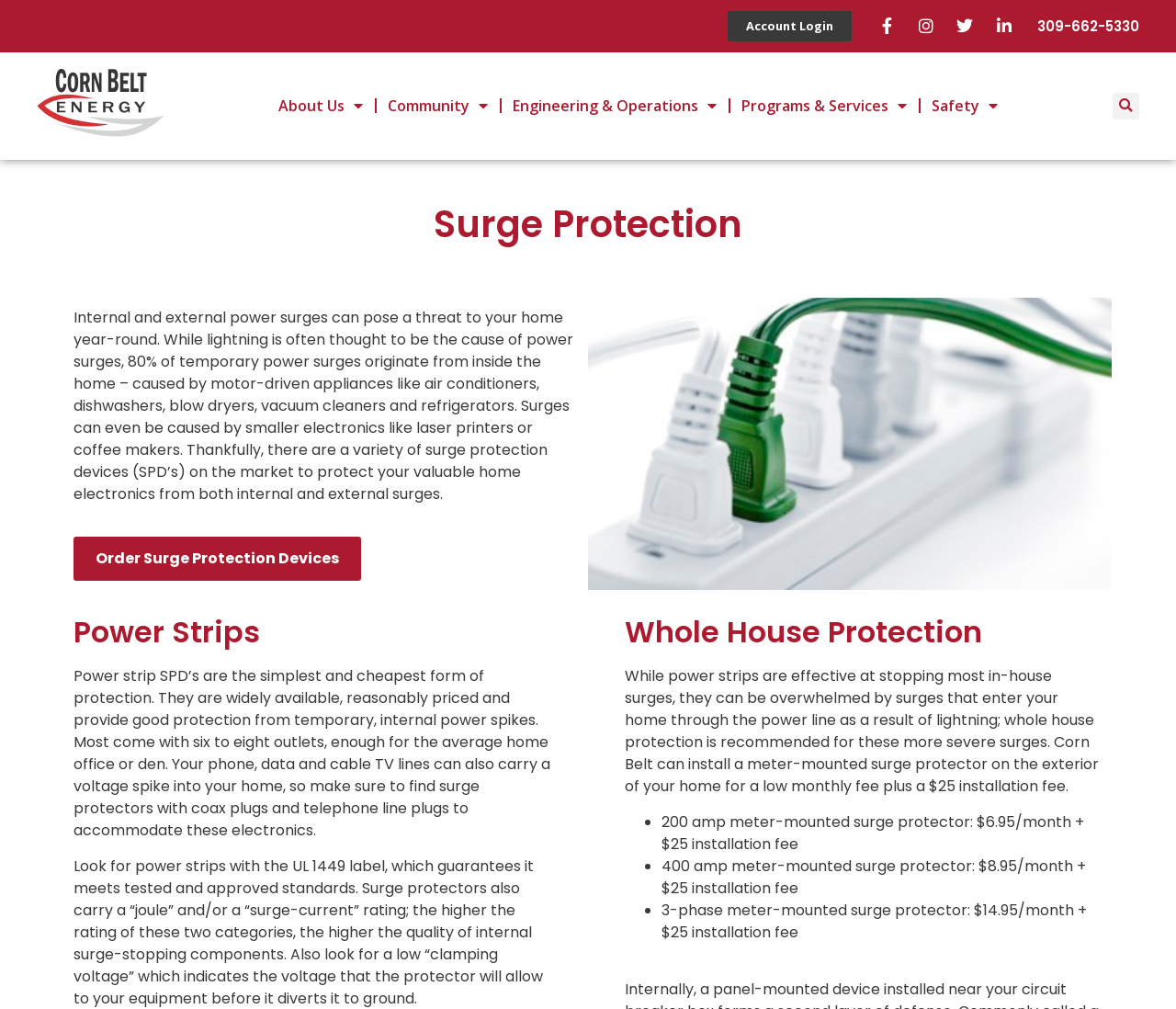What is the rating to look for in power strip surge protectors?
Refer to the screenshot and answer in one word or phrase.

UL 1449